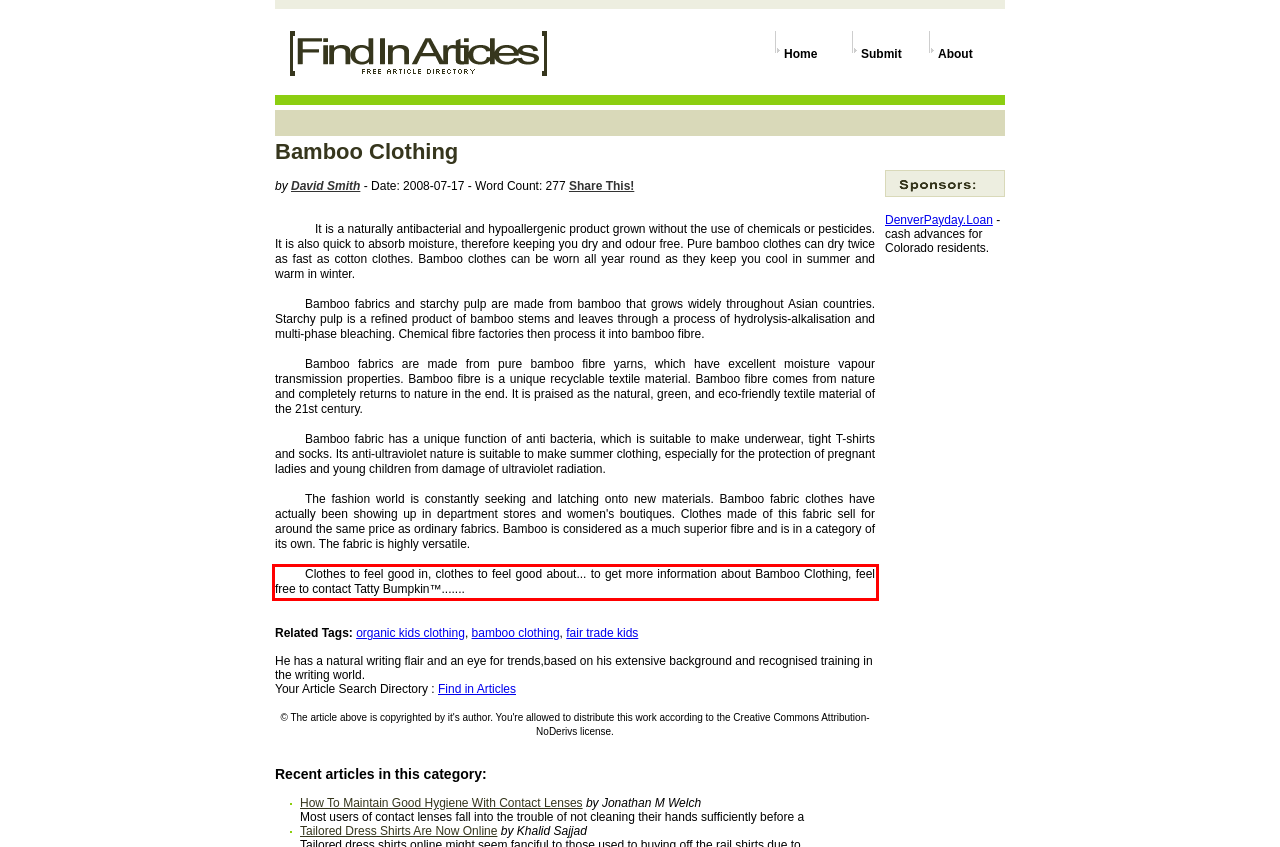From the given screenshot of a webpage, identify the red bounding box and extract the text content within it.

Clothes to feel good in, clothes to feel good about... to get more information about Bamboo Clothing, feel free to contact Tatty Bumpkin™.......